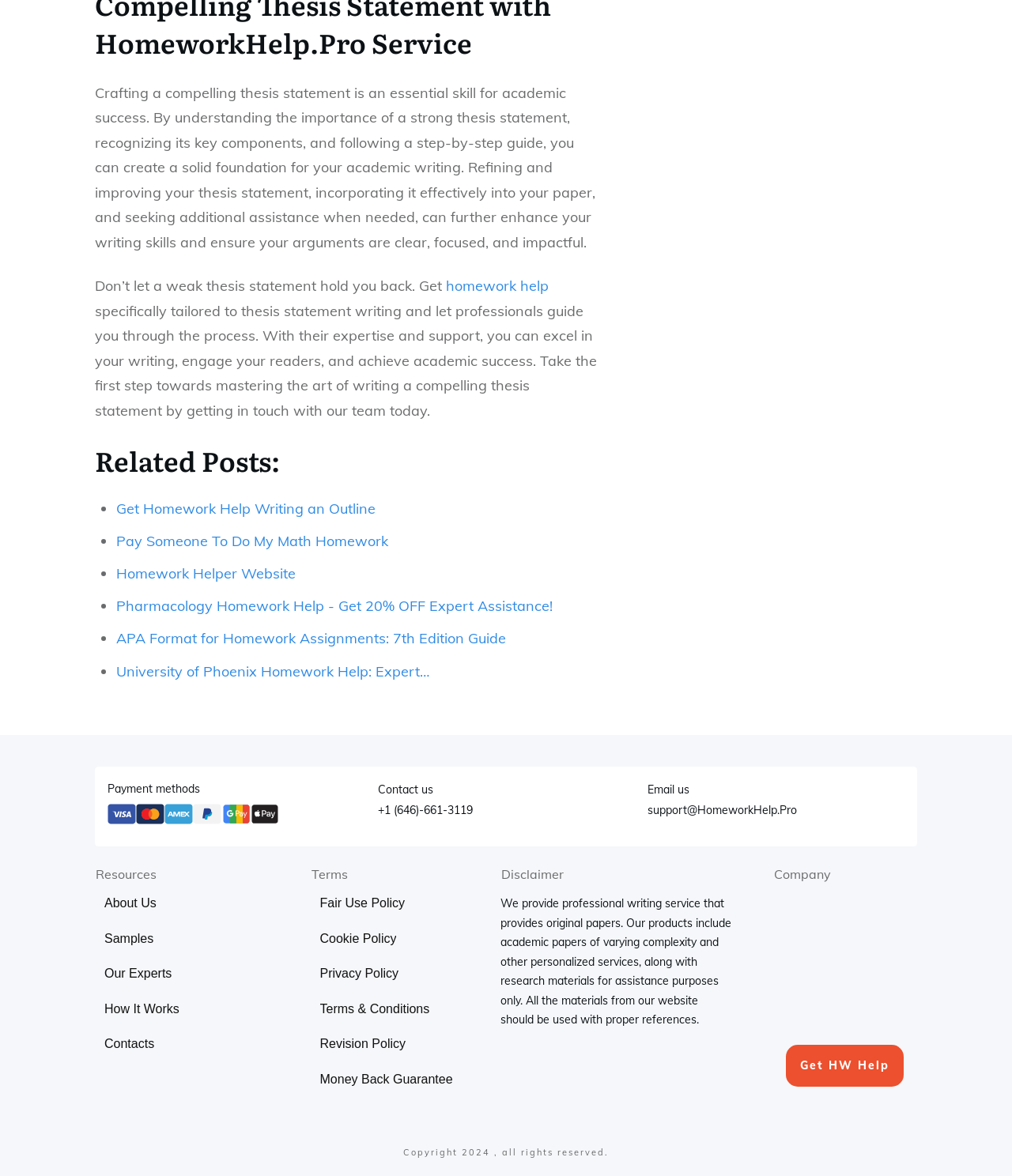Please find the bounding box coordinates in the format (top-left x, top-left y, bottom-right x, bottom-right y) for the given element description. Ensure the coordinates are floating point numbers between 0 and 1. Description: Privacy Policy

[0.316, 0.821, 0.394, 0.836]